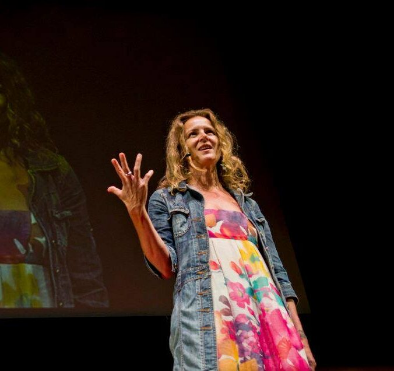Explain the image thoroughly, mentioning every notable detail.

In this vibrant image, environmental activist Athena Lambrinidou is captured mid-presentation, passionately engaging with her audience. She wears a colorful, floral summer dress complemented by a denim jacket, embodying a relaxed yet impactful presence. Athena gestures animatedly with her right hand, illustrating her enthusiasm as she shares insights on environmental issues. The background features a projection, likely showcasing relevant visuals related to her talk. This setting encapsulates her commitment to raising awareness about climate change and advocating for sustainable practices, aligning with her extensive work in creating platforms for dialogue on such pressing global challenges. This moment reflects her dedication to making a difference in the realm of environmental activism.